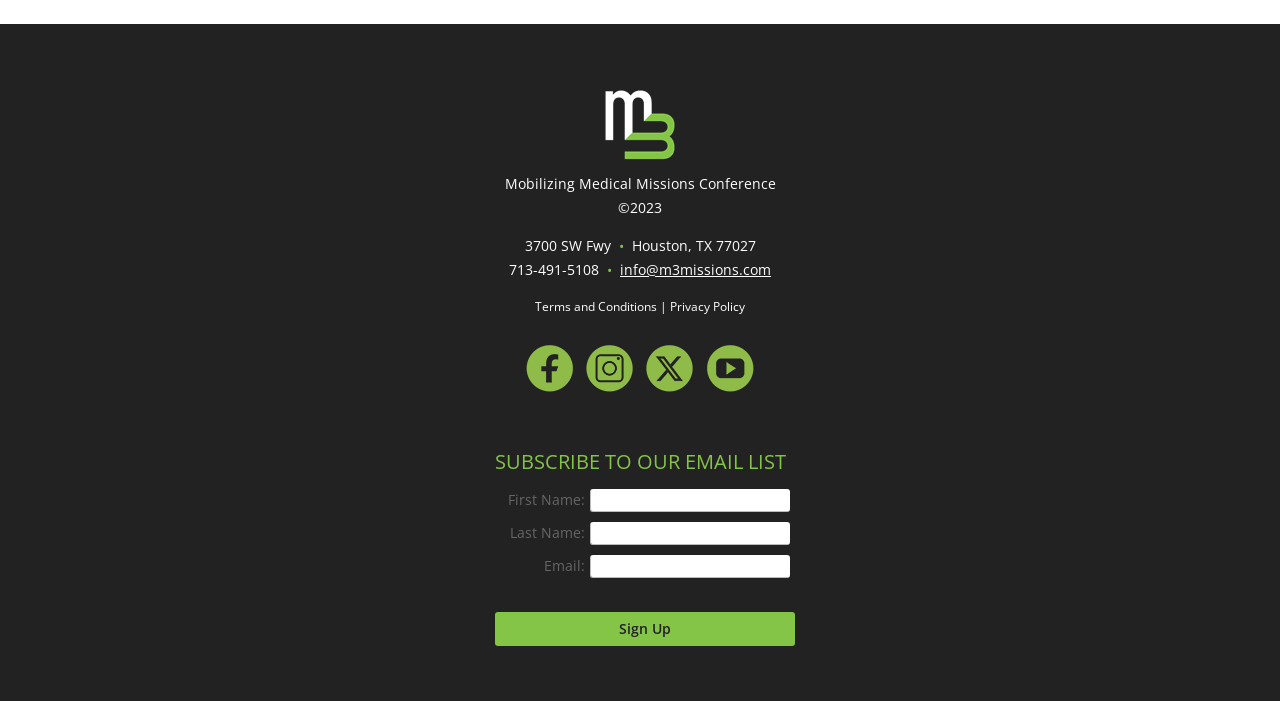Provide the bounding box coordinates of the HTML element described by the text: "Terms and Conditions".

[0.418, 0.426, 0.516, 0.45]